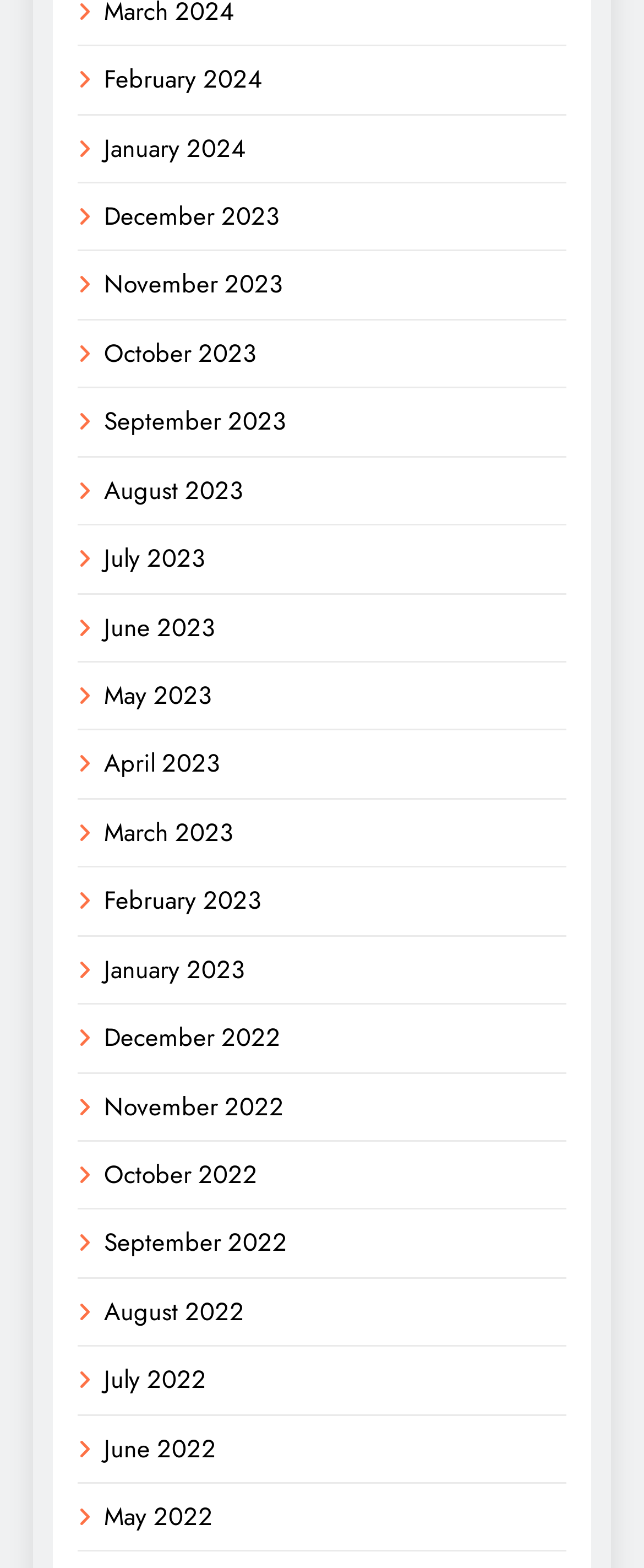What is the earliest month listed?
Using the image as a reference, answer the question in detail.

I looked at the list of link elements with month names and found that May 2022 is the earliest month listed, with a bounding box coordinate of [0.162, 0.956, 0.331, 0.979].